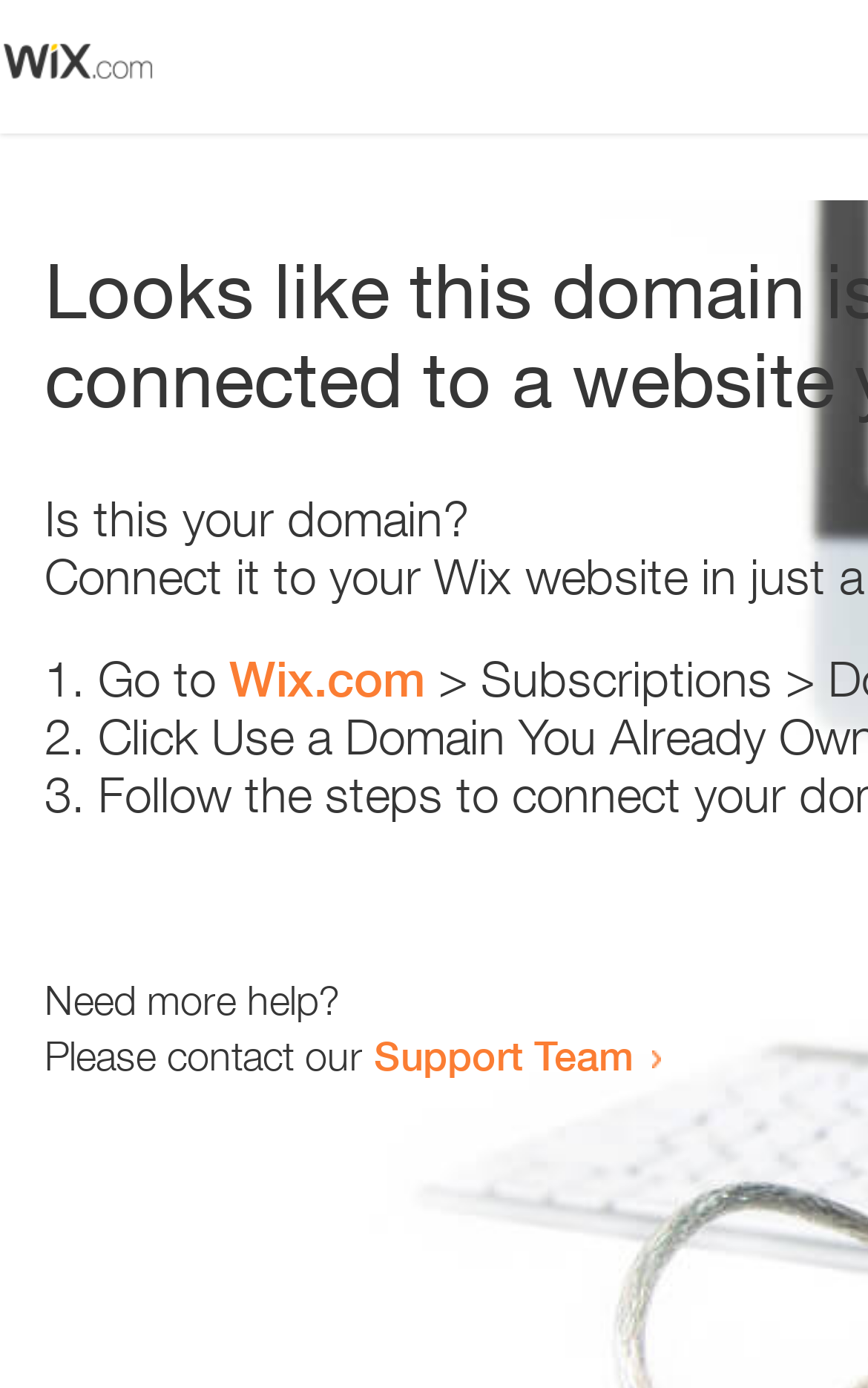How many steps are provided to resolve the issue?
Please answer the question as detailed as possible based on the image.

The webpage lists three steps, marked as '1.', '2.', and '3.', which are likely the steps to resolve the issue.